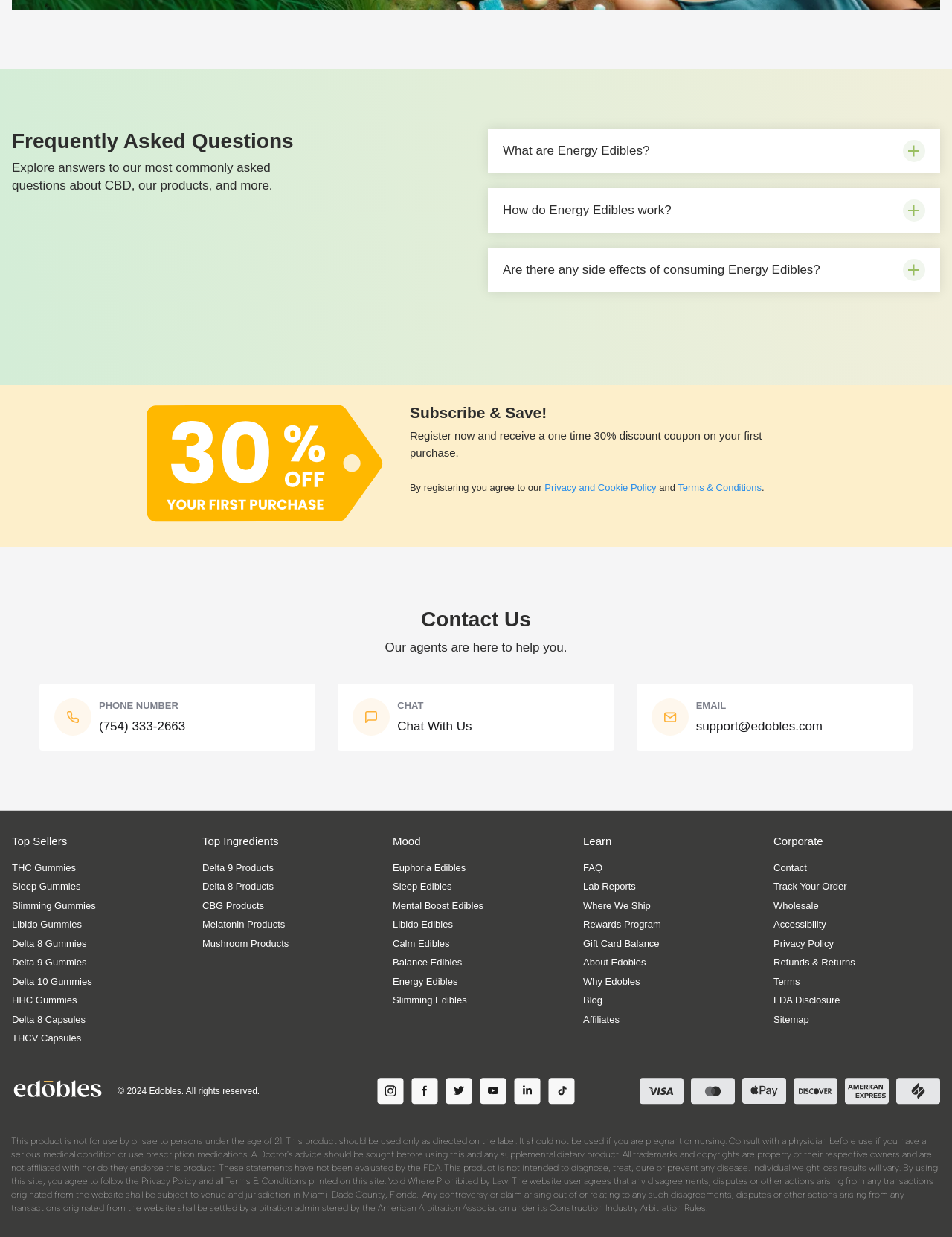Provide a thorough and detailed response to the question by examining the image: 
What is the company's social media presence?

The social media links are provided at the bottom of the webpage, indicating that the company has a presence on Instagram, Facebook, Twitter, Youtube, Linkedin, and TikTock.